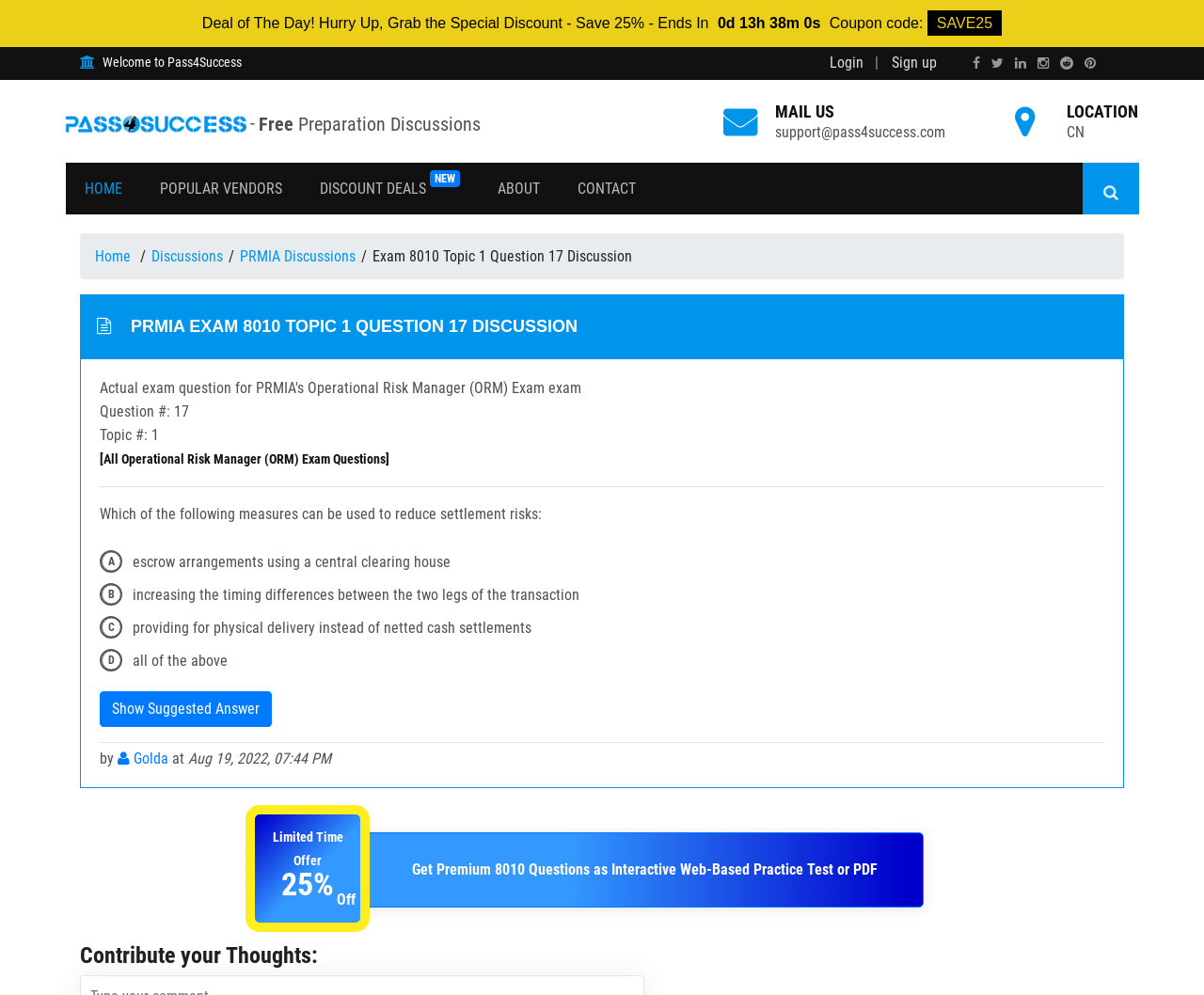What is the discount percentage offered?
Answer with a single word or phrase, using the screenshot for reference.

25%